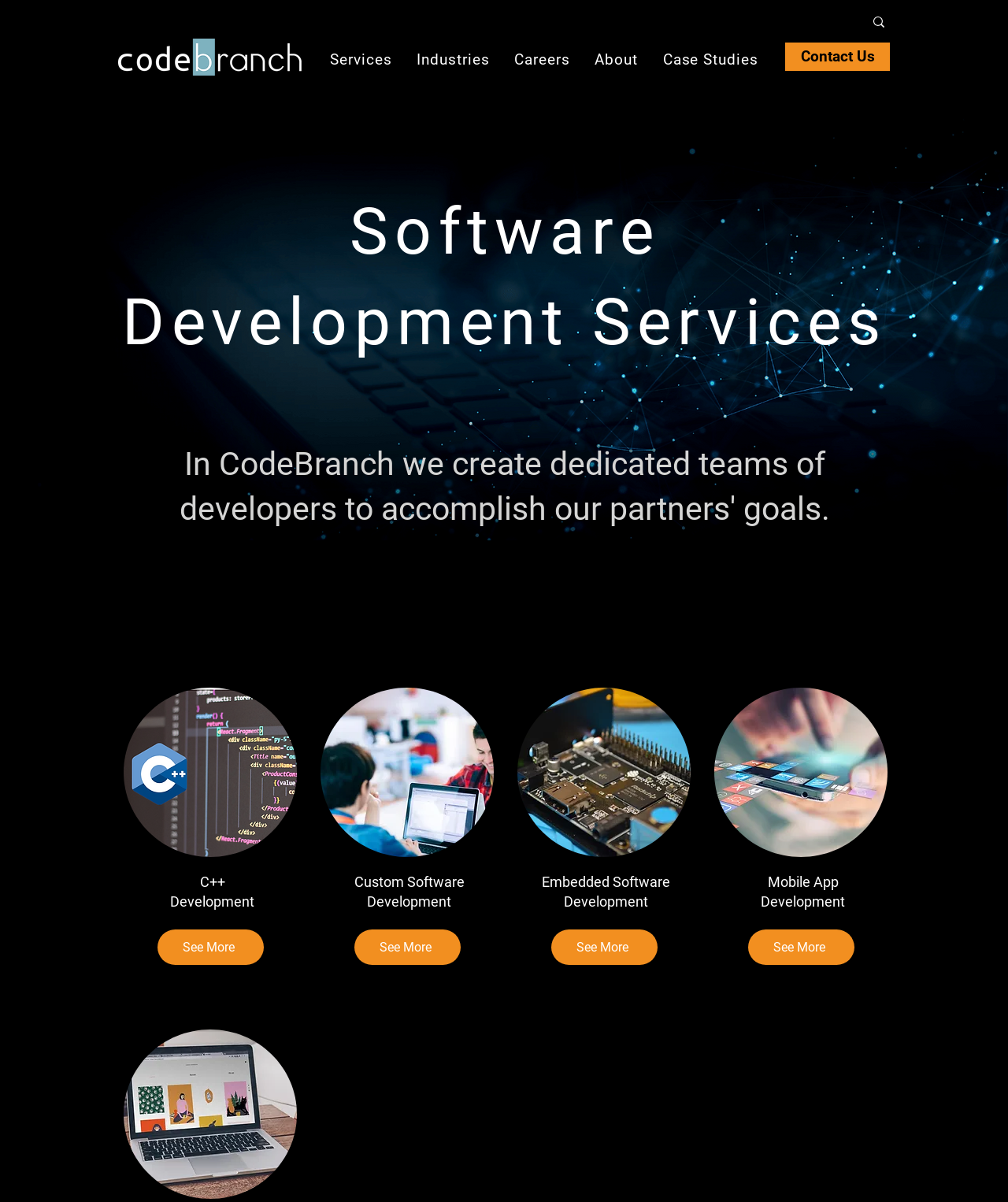Please locate the clickable area by providing the bounding box coordinates to follow this instruction: "View CodeBranch Logo".

[0.117, 0.032, 0.299, 0.063]